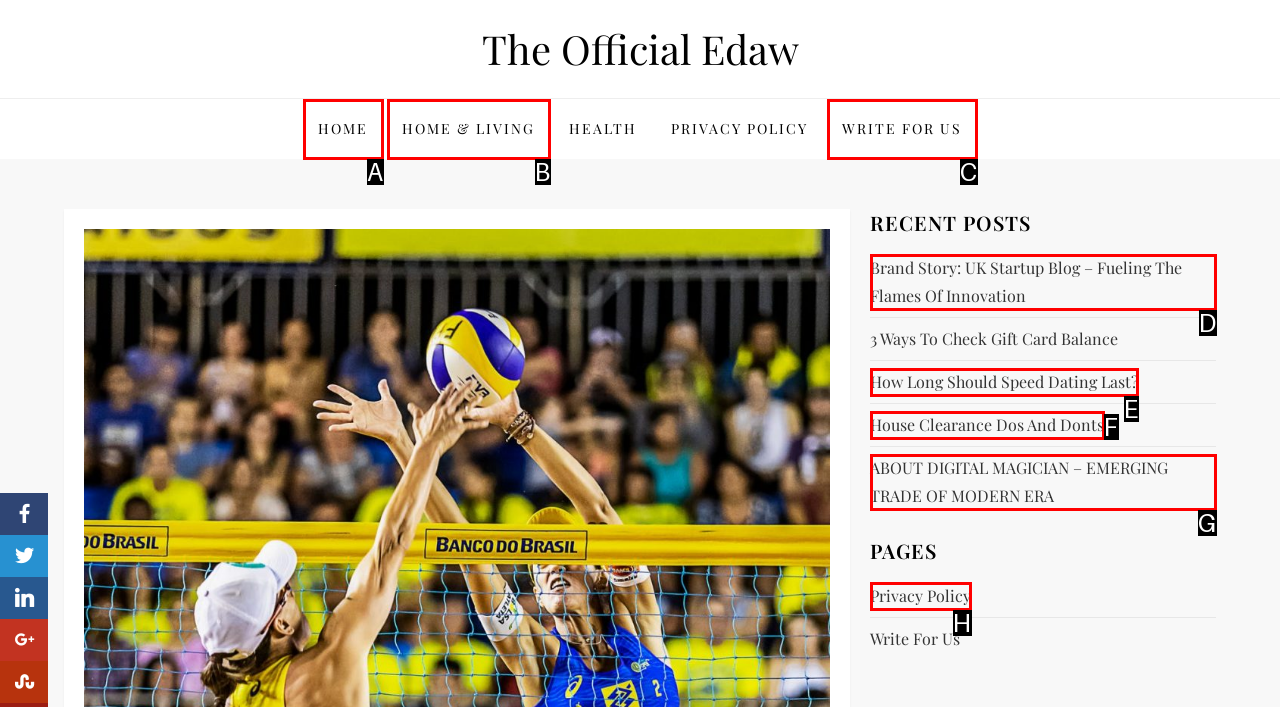Identify which HTML element aligns with the description: House Clearance Dos And Donts
Answer using the letter of the correct choice from the options available.

F